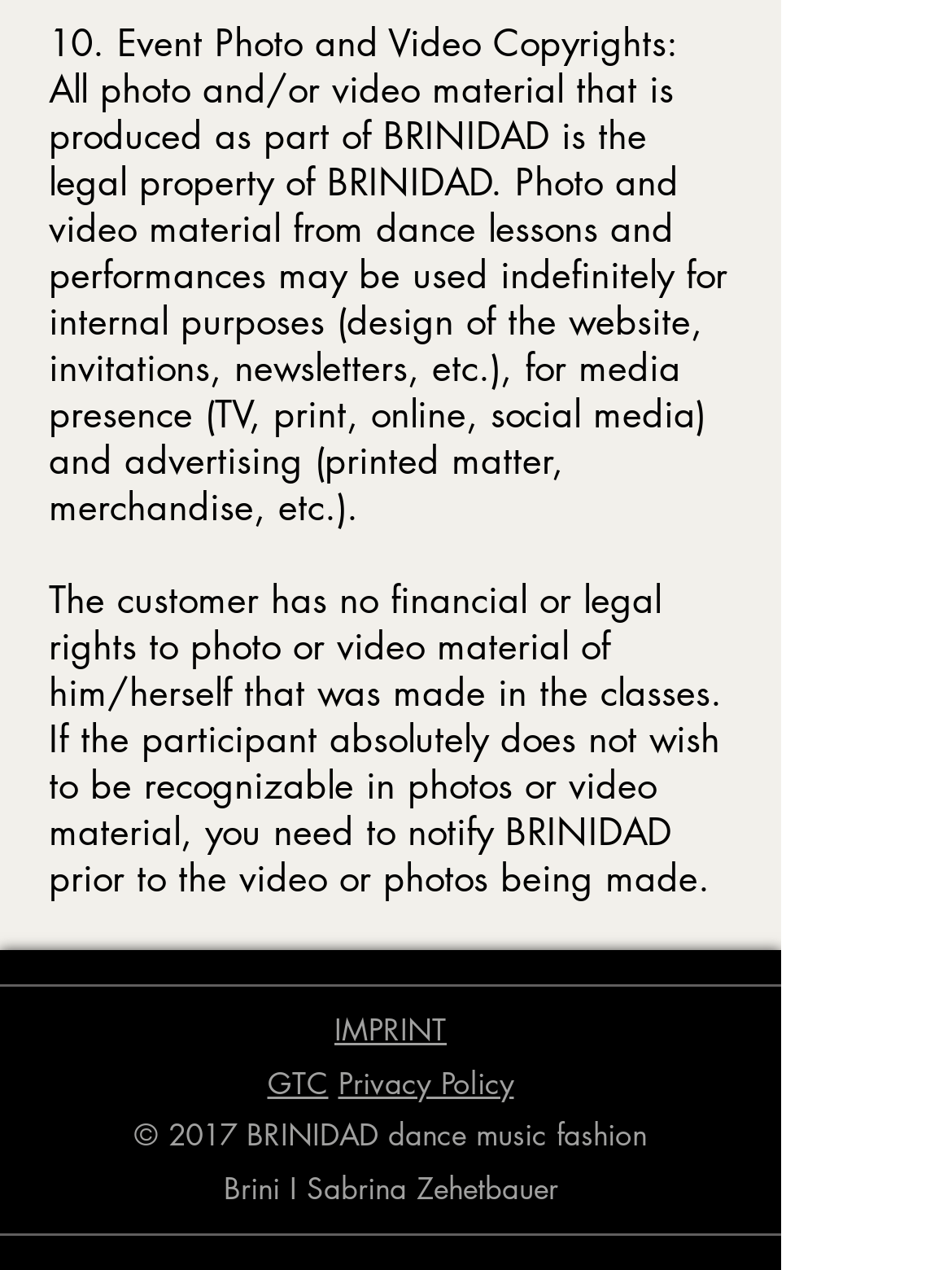Please respond to the question using a single word or phrase:
Who is the author of the webpage?

Brini I Sabrina Zehetbauer